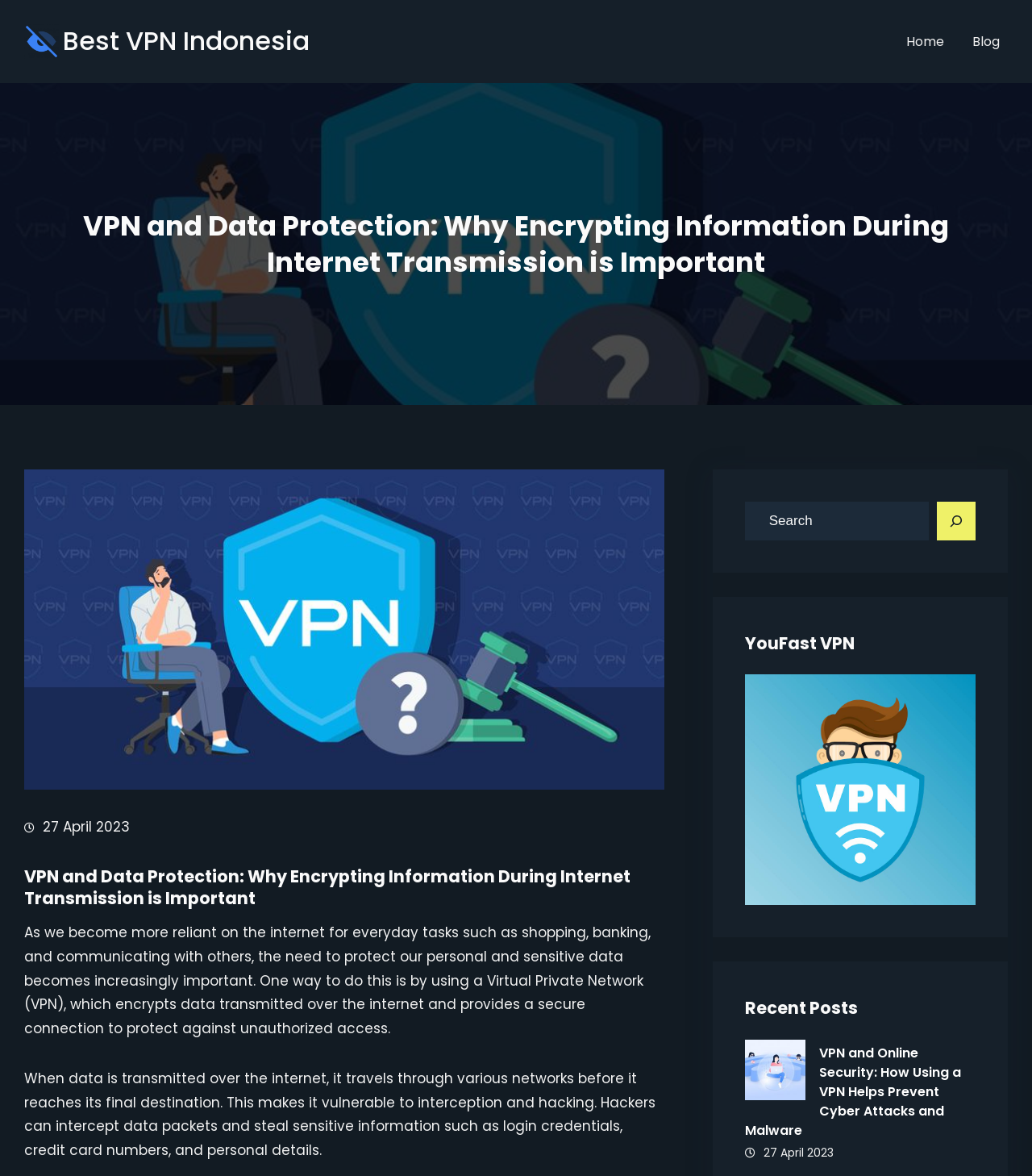Give an extensive and precise description of the webpage.

The webpage is about VPN and data protection, with a focus on the importance of encrypting information during internet transmission. At the top left, there is a link and an image with the text "Best VPN Indonesia". Next to it, there is a heading with the same text. 

On the top right, there is a navigation menu with links to "Home" and "Blog". 

Below the navigation menu, there is a main heading that reads "VPN and Data Protection: Why Encrypting Information During Internet Transmission is Important". 

Underneath the main heading, there is a figure, followed by a time stamp showing the date "27 April 2023". 

Below the time stamp, there is a subheading with the same text as the main heading. 

The webpage then presents a block of text that explains the importance of protecting personal and sensitive data when using the internet, and how a Virtual Private Network (VPN) can provide a secure connection to protect against unauthorized access. 

Another block of text follows, discussing how data transmitted over the internet can be vulnerable to interception and hacking, and how hackers can steal sensitive information.

On the right side of the page, there is a search bar with a search button and a magnifying glass icon. 

Below the search bar, there is a heading that reads "YouFast VPN", accompanied by a figure. 

Further down, there is a heading that reads "Recent Posts", followed by a link to an article titled "VPN and Online Security: How Using a VPN Helps Prevent Cyber Attacks and Malware", along with a time stamp showing the date "27 April 2023".